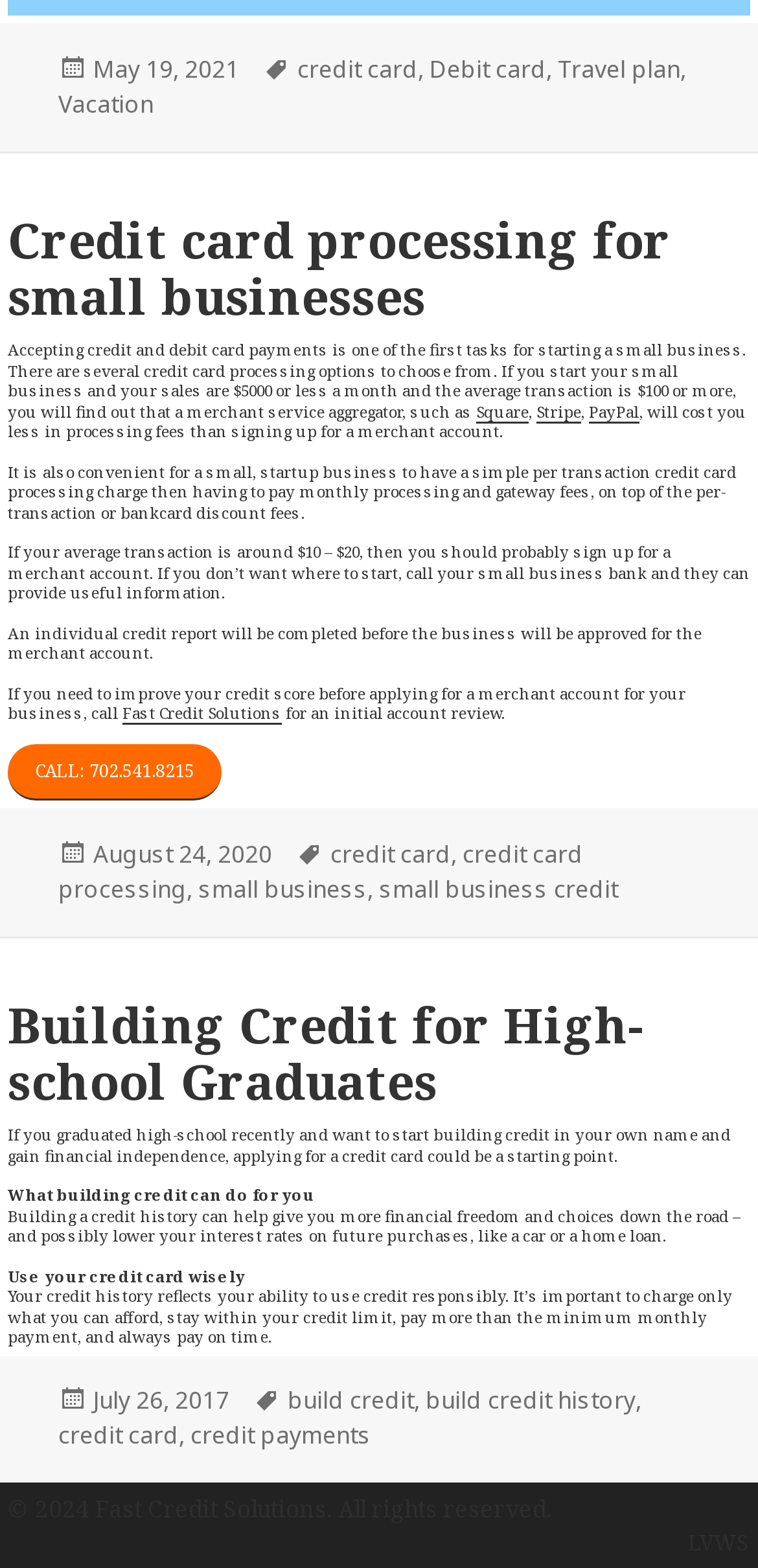Determine the bounding box coordinates for the HTML element mentioned in the following description: "LVWS". The coordinates should be a list of four floats ranging from 0 to 1, represented as [left, top, right, bottom].

[0.908, 0.974, 0.99, 0.994]